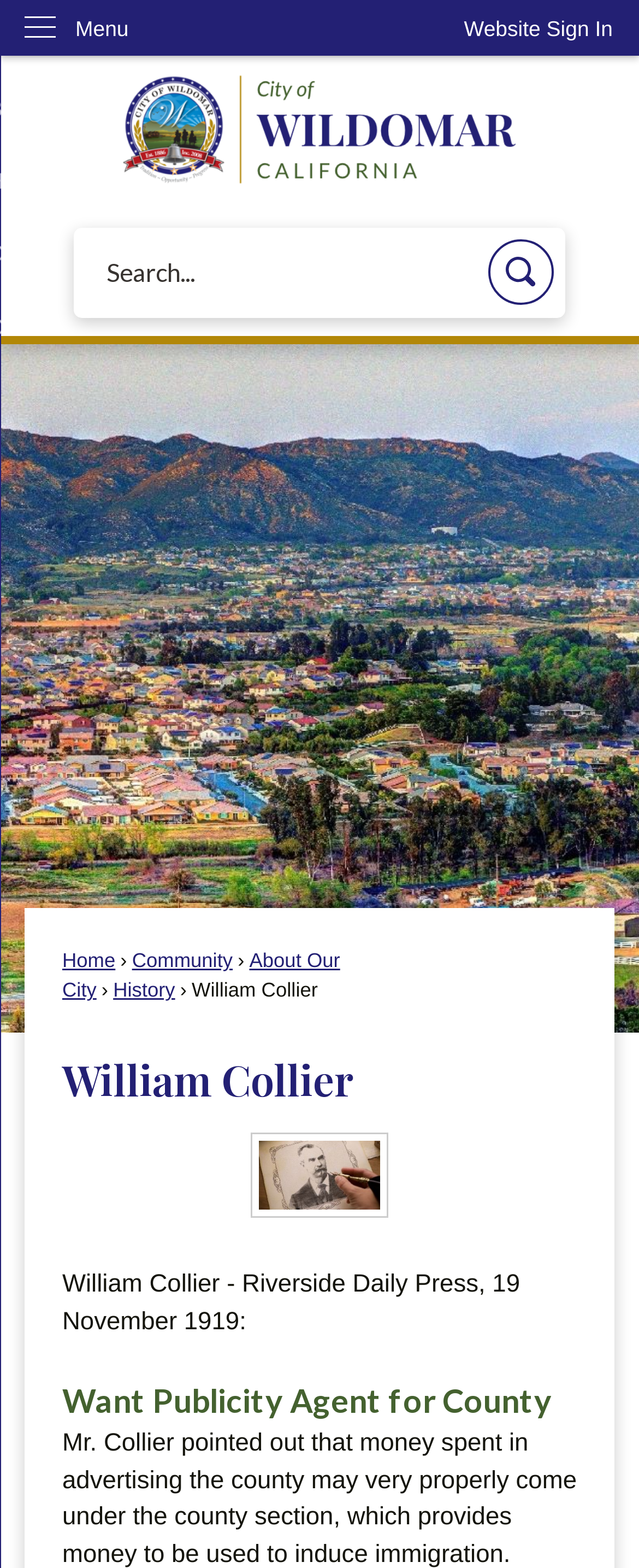Find the bounding box of the element with the following description: "Community". The coordinates must be four float numbers between 0 and 1, formatted as [left, top, right, bottom].

[0.207, 0.605, 0.364, 0.62]